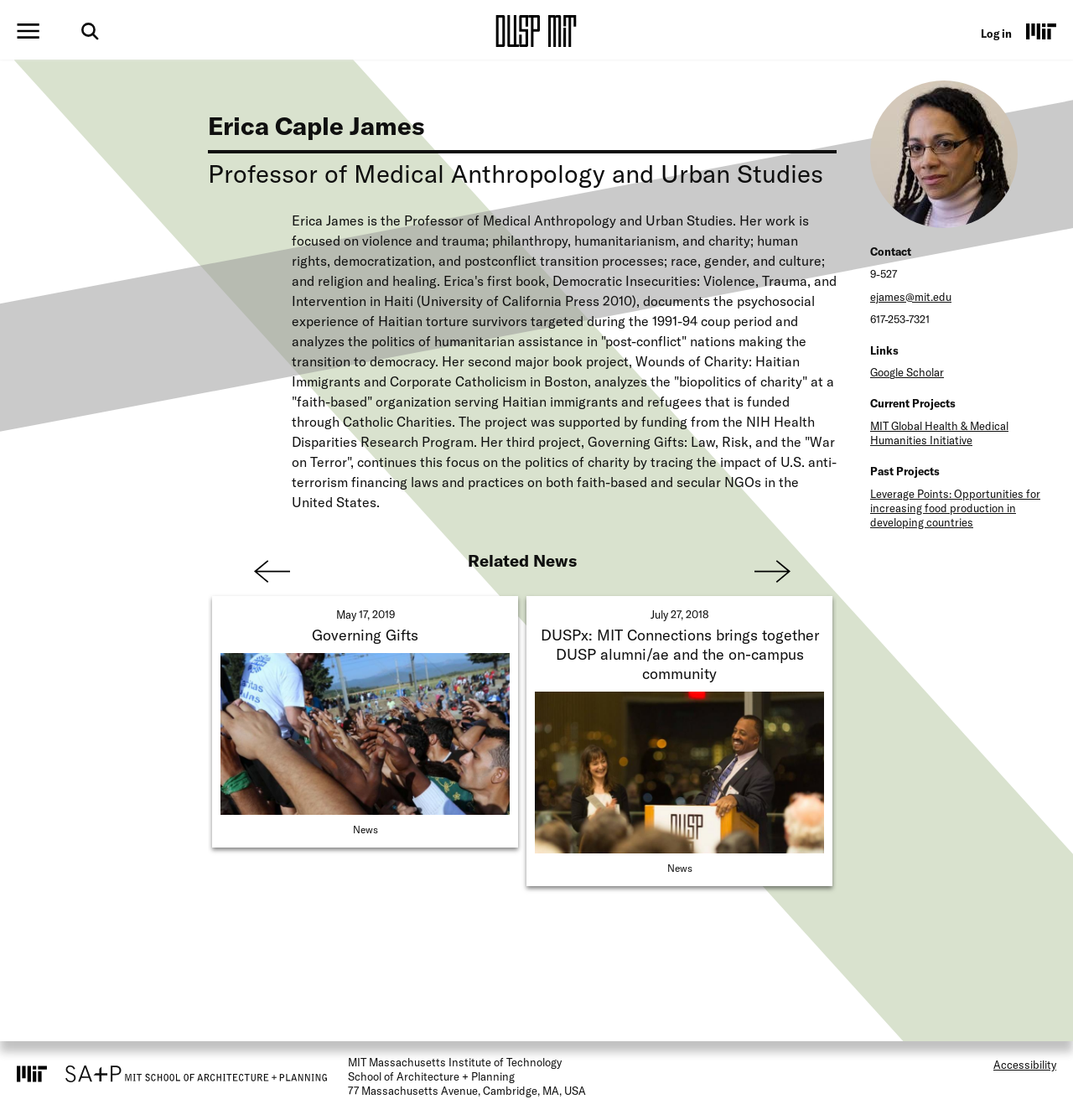Identify the bounding box of the HTML element described as: "Published May 17, 2019Governing GiftsNews".

[0.198, 0.532, 0.483, 0.757]